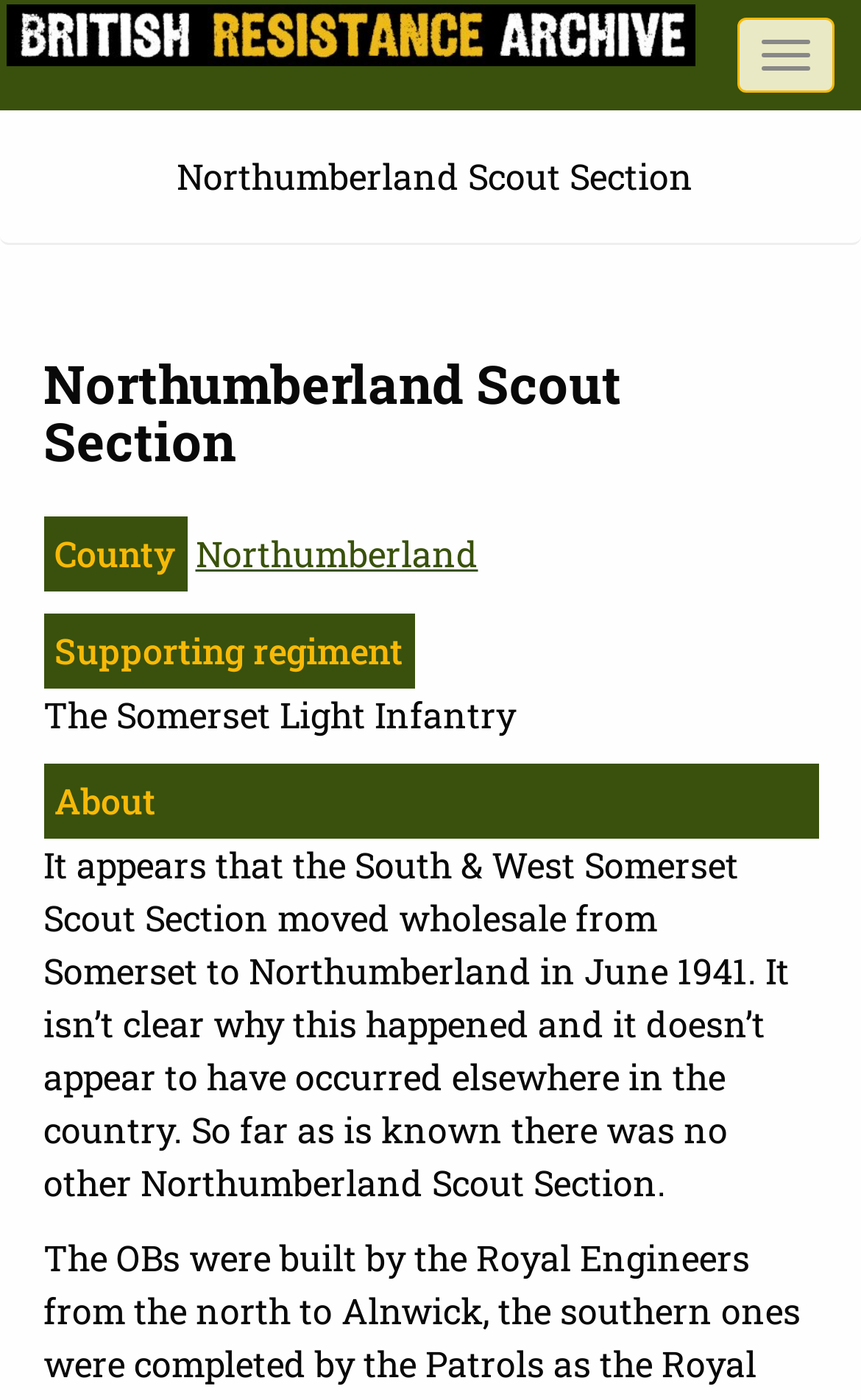Given the description: "Northumberland", determine the bounding box coordinates of the UI element. The coordinates should be formatted as four float numbers between 0 and 1, [left, top, right, bottom].

[0.227, 0.378, 0.555, 0.411]